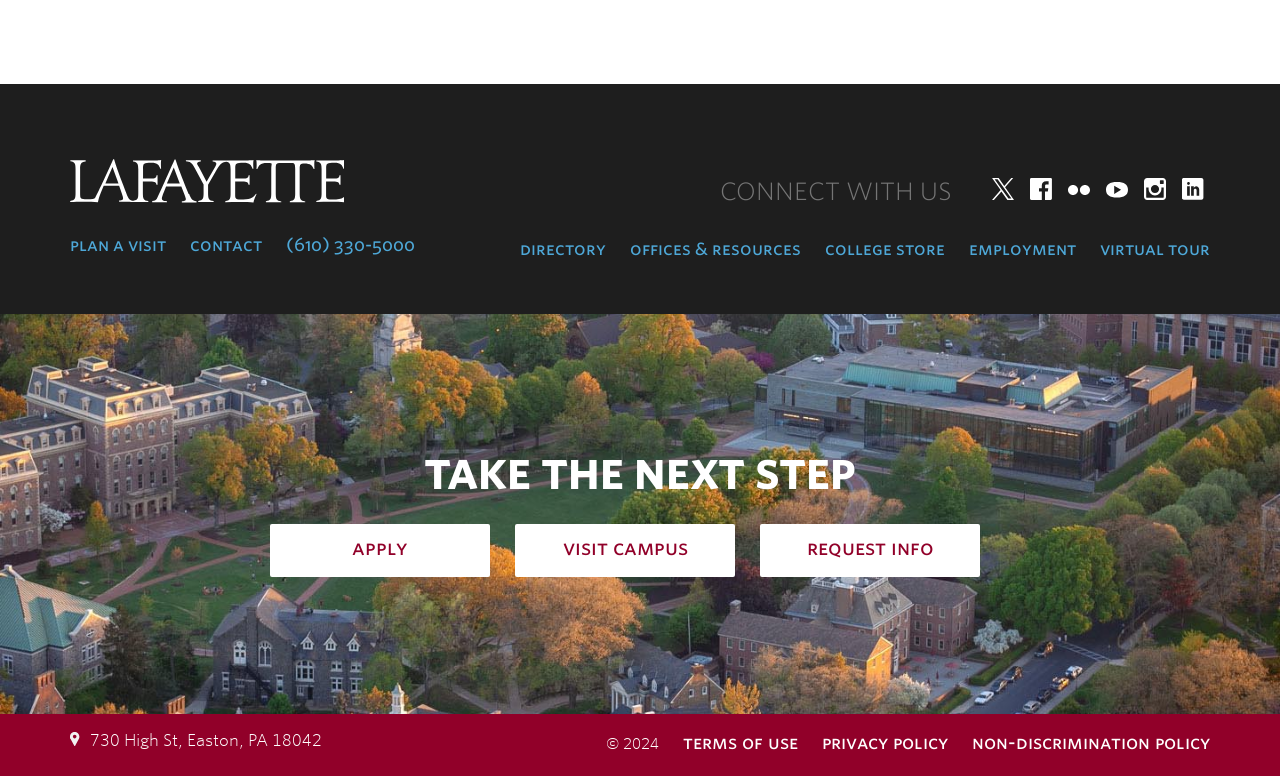Can you find the bounding box coordinates for the element that needs to be clicked to execute this instruction: "explore the college directory"? The coordinates should be given as four float numbers between 0 and 1, i.e., [left, top, right, bottom].

[0.406, 0.305, 0.473, 0.336]